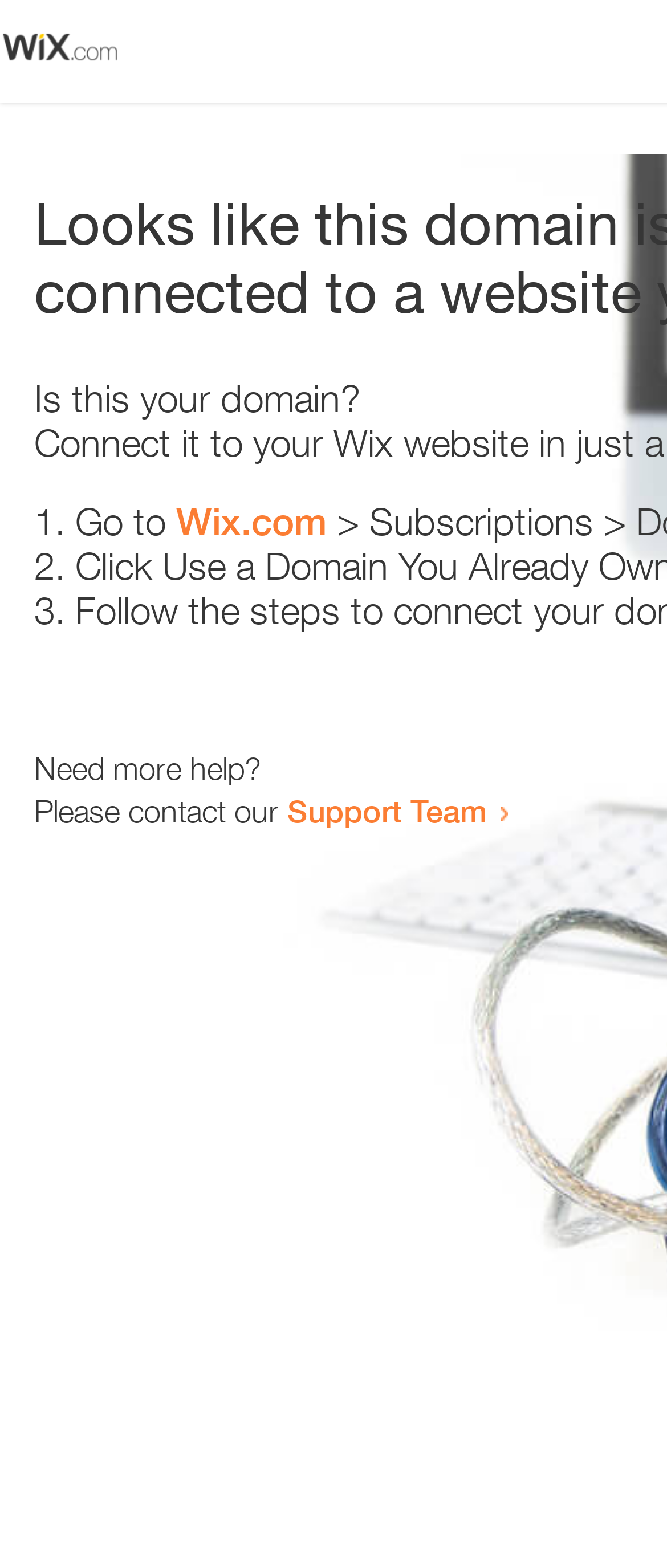How many list items are there? Observe the screenshot and provide a one-word or short phrase answer.

3